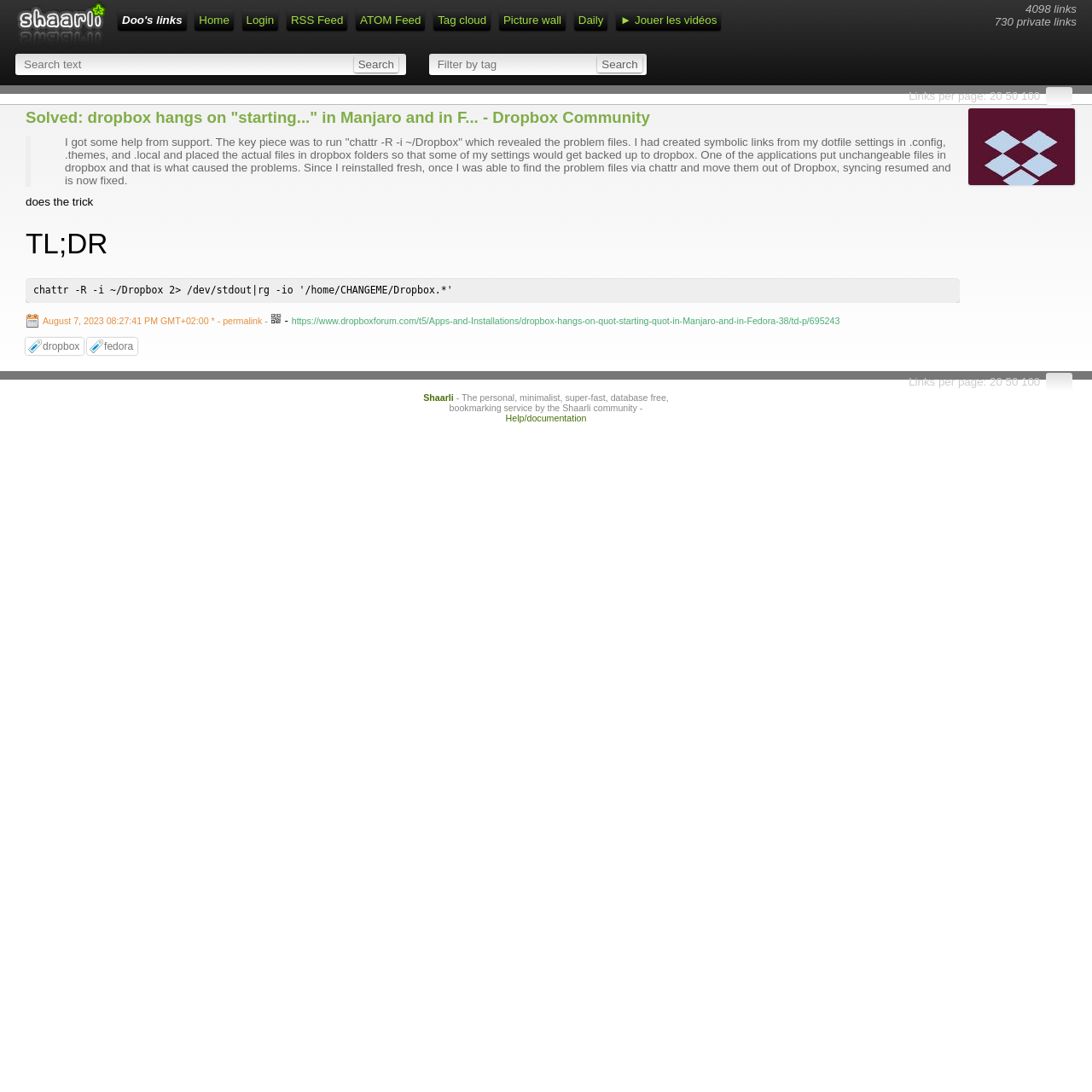What is the number of links on this page?
Craft a detailed and extensive response to the question.

I found the answer by looking at the StaticText element with the text '4098 links' at coordinates [0.939, 0.002, 0.986, 0.014]. This element is a child of the Root Element and is located near the top of the page.